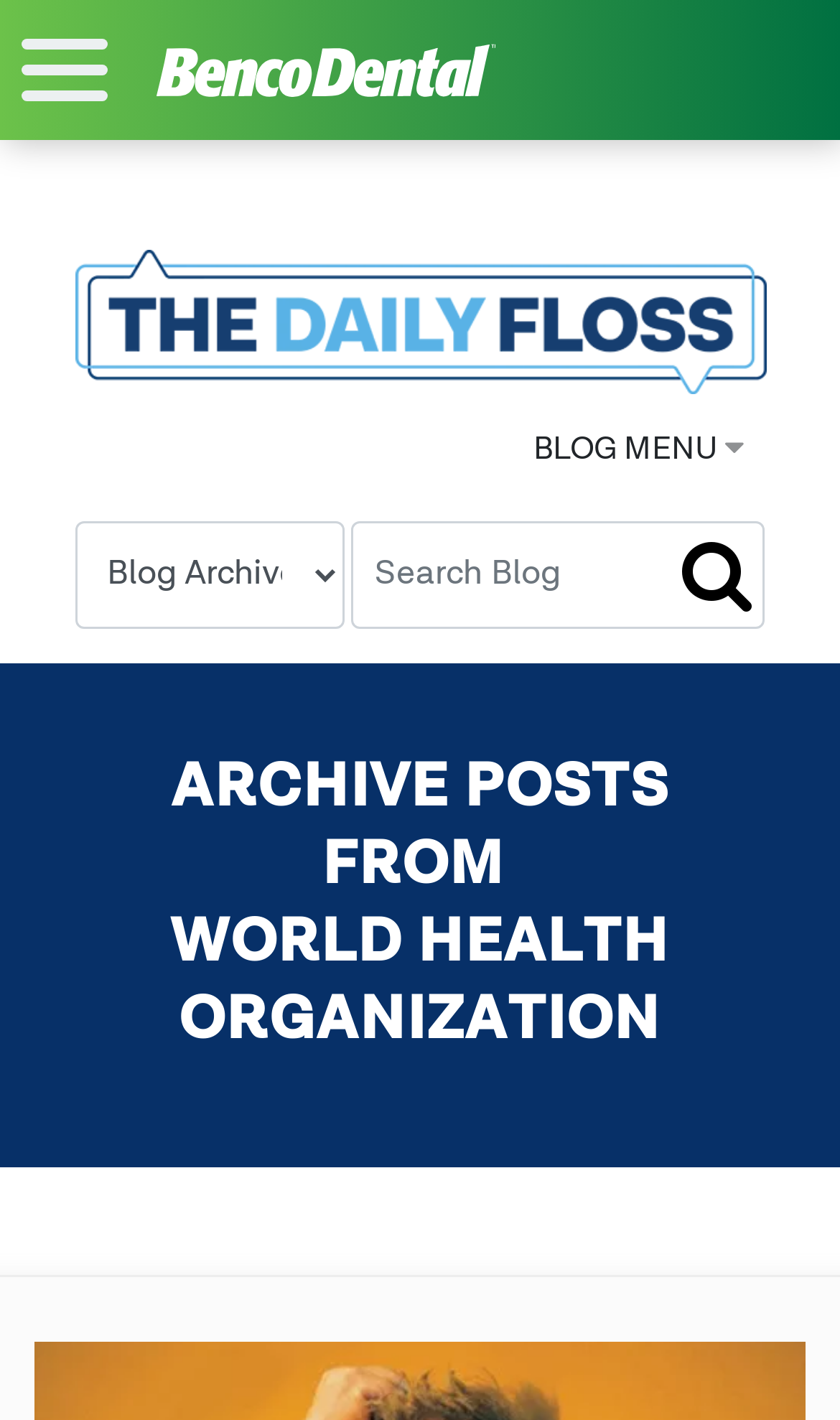Given the element description parent_node: BLOG MENU, identify the bounding box coordinates for the UI element on the webpage screenshot. The format should be (top-left x, top-left y, bottom-right x, bottom-right y), with values between 0 and 1.

[0.088, 0.152, 0.912, 0.277]